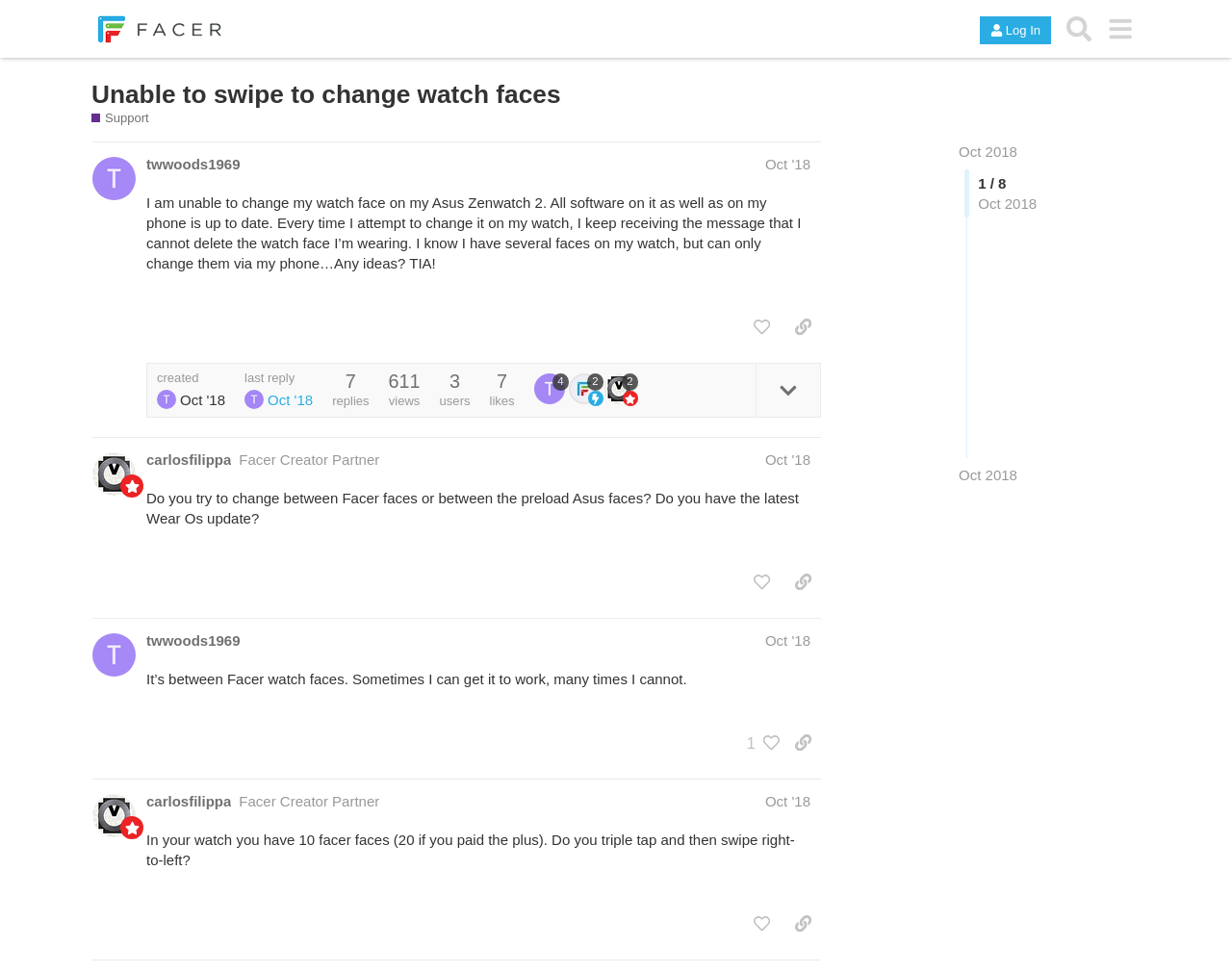Using a single word or phrase, answer the following question: 
What is the topic of the discussion on this page?

Changing watch faces on Asus Zenwatch 2